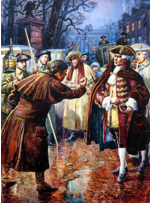In what year was the artwork created?
Your answer should be a single word or phrase derived from the screenshot.

1948